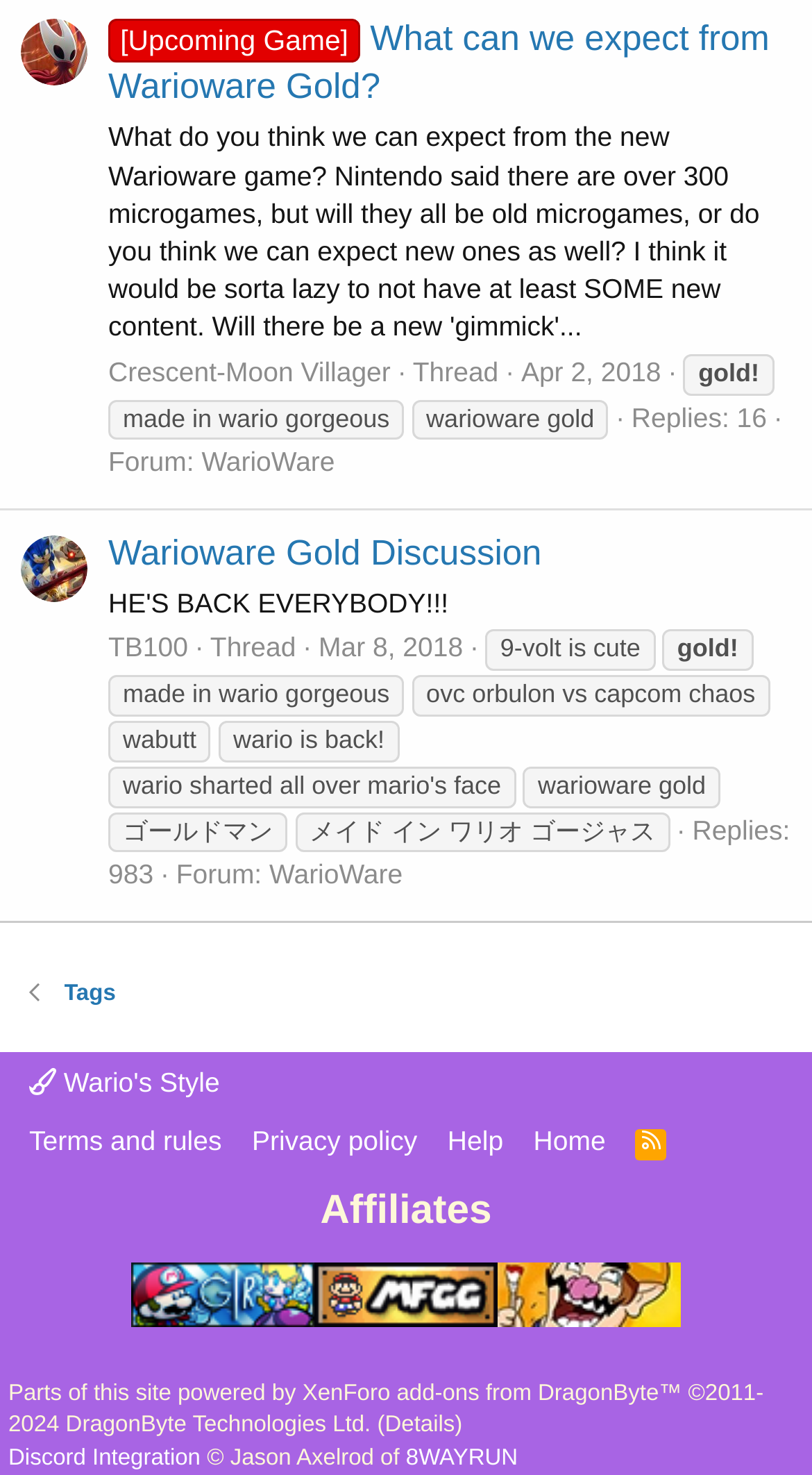Please find the bounding box coordinates for the clickable element needed to perform this instruction: "Click on the 'Crescent-Moon Villager' link".

[0.026, 0.013, 0.108, 0.058]